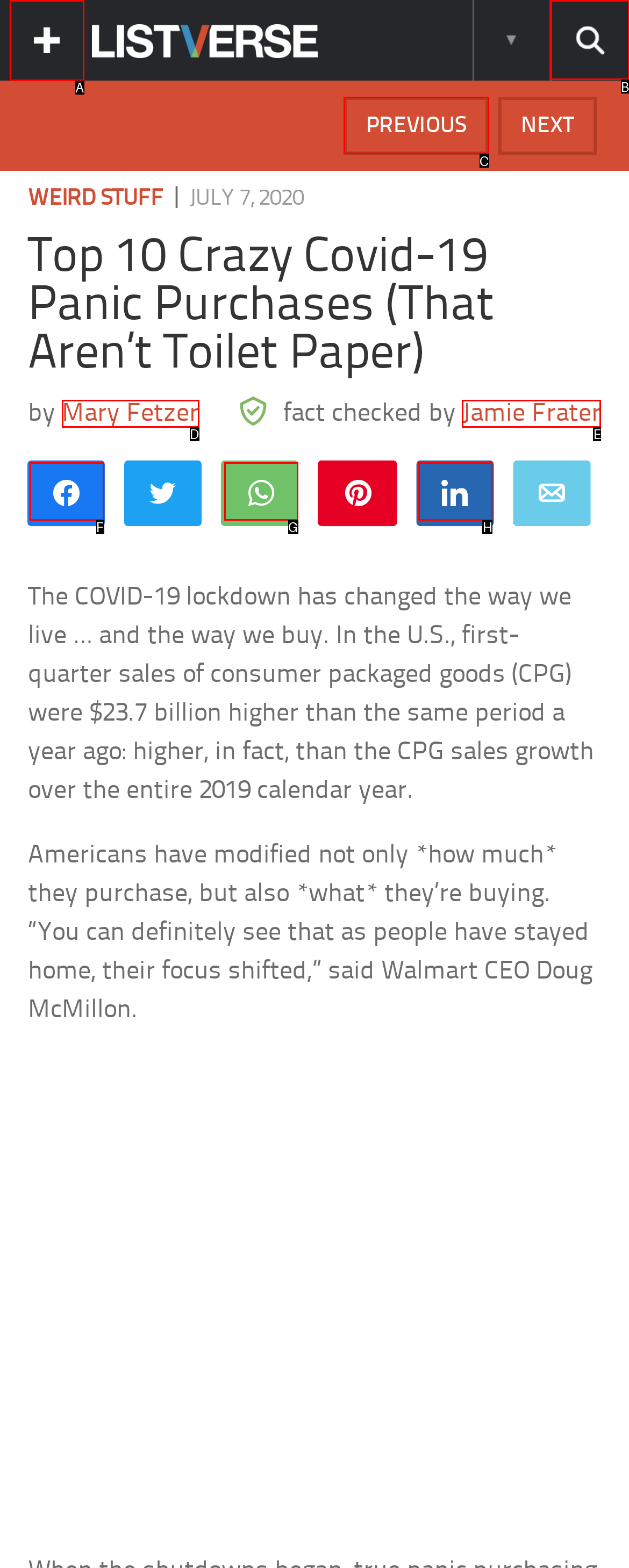Determine which option should be clicked to carry out this task: Search this site
State the letter of the correct choice from the provided options.

B